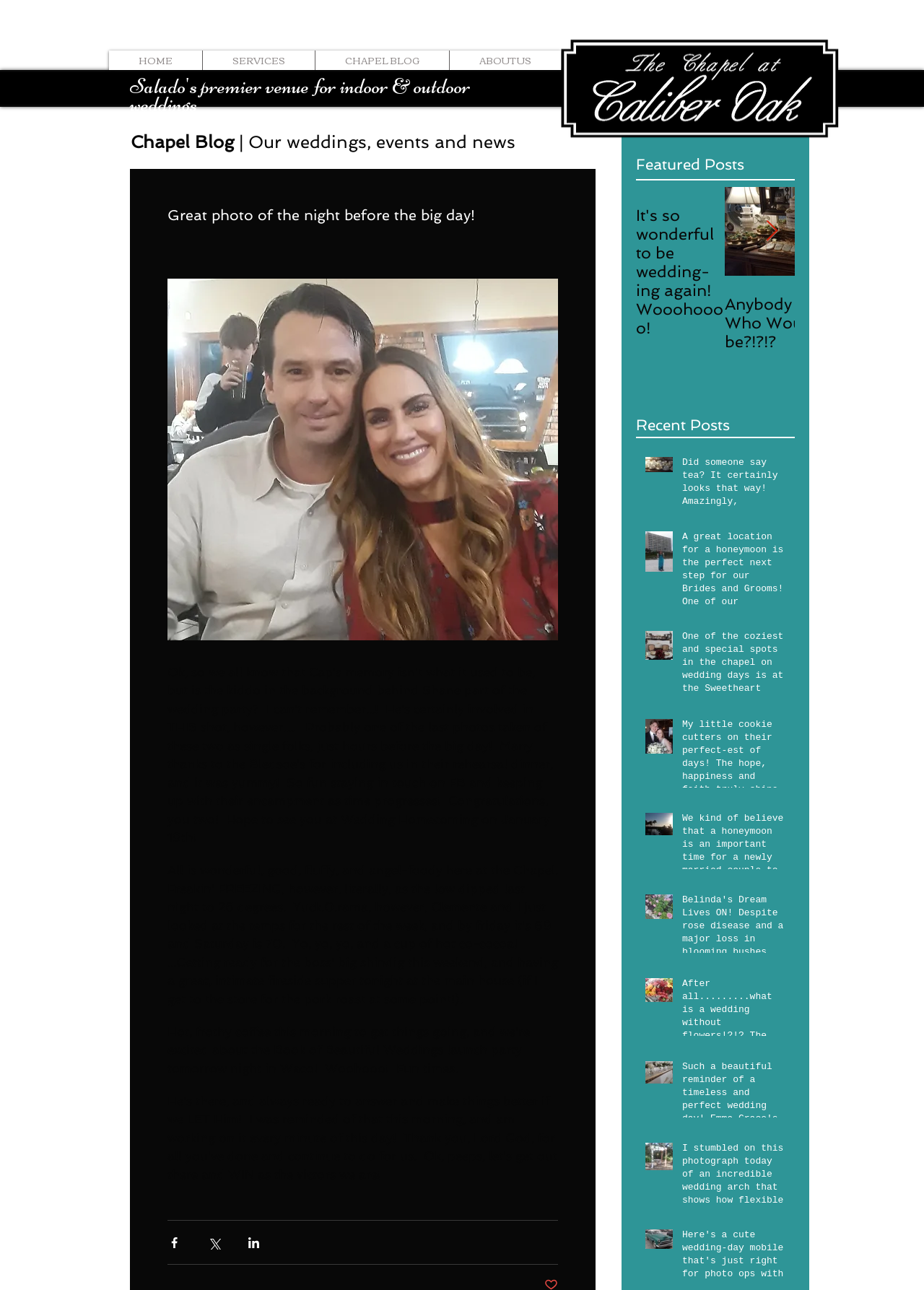From the webpage screenshot, predict the bounding box of the UI element that matches this description: "CHAPEL BLOG".

[0.341, 0.039, 0.486, 0.054]